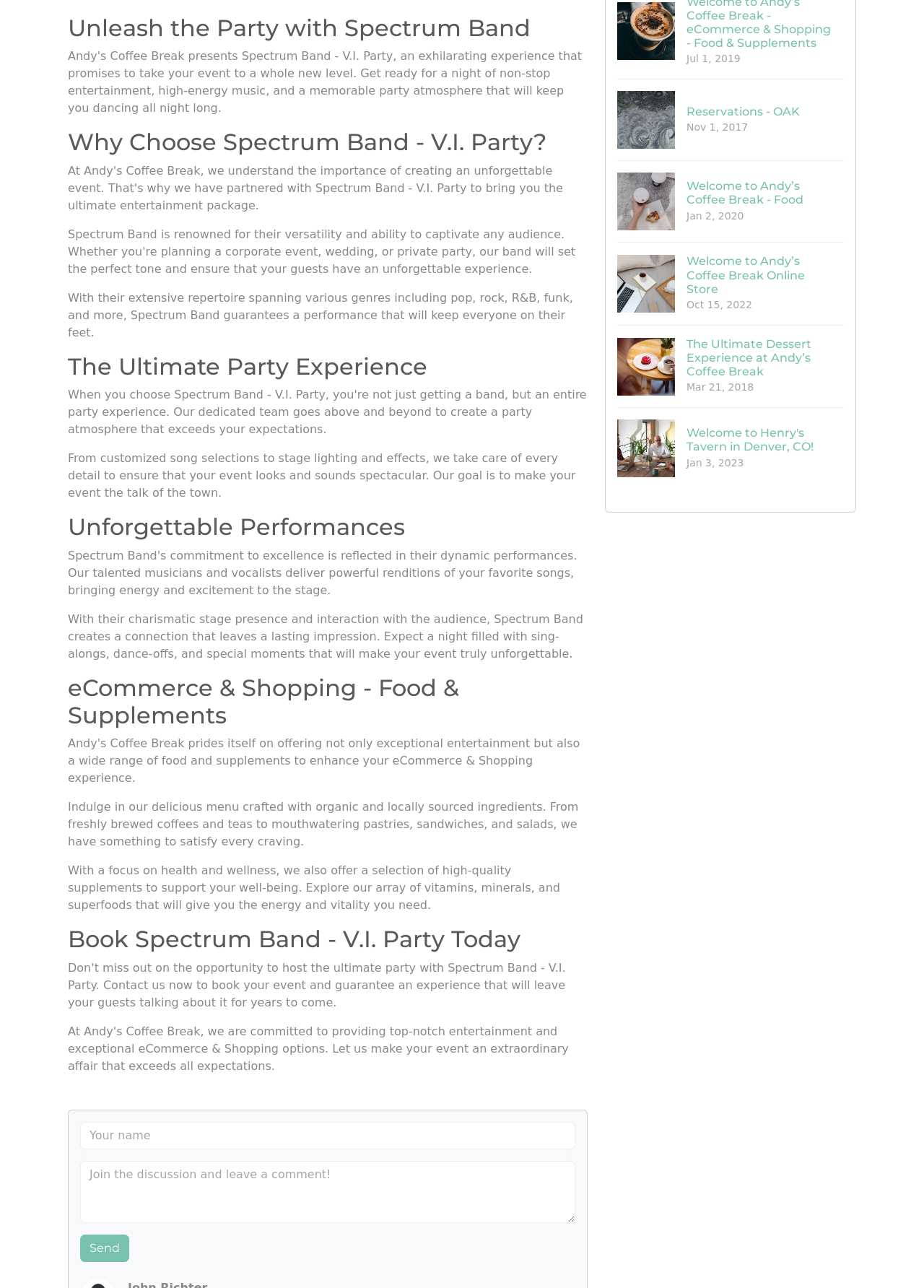Based on the element description, predict the bounding box coordinates (top-left x, top-left y, bottom-right x, bottom-right y) for the UI element in the screenshot: name="commentUsername" placeholder="Your name"

[0.087, 0.871, 0.623, 0.892]